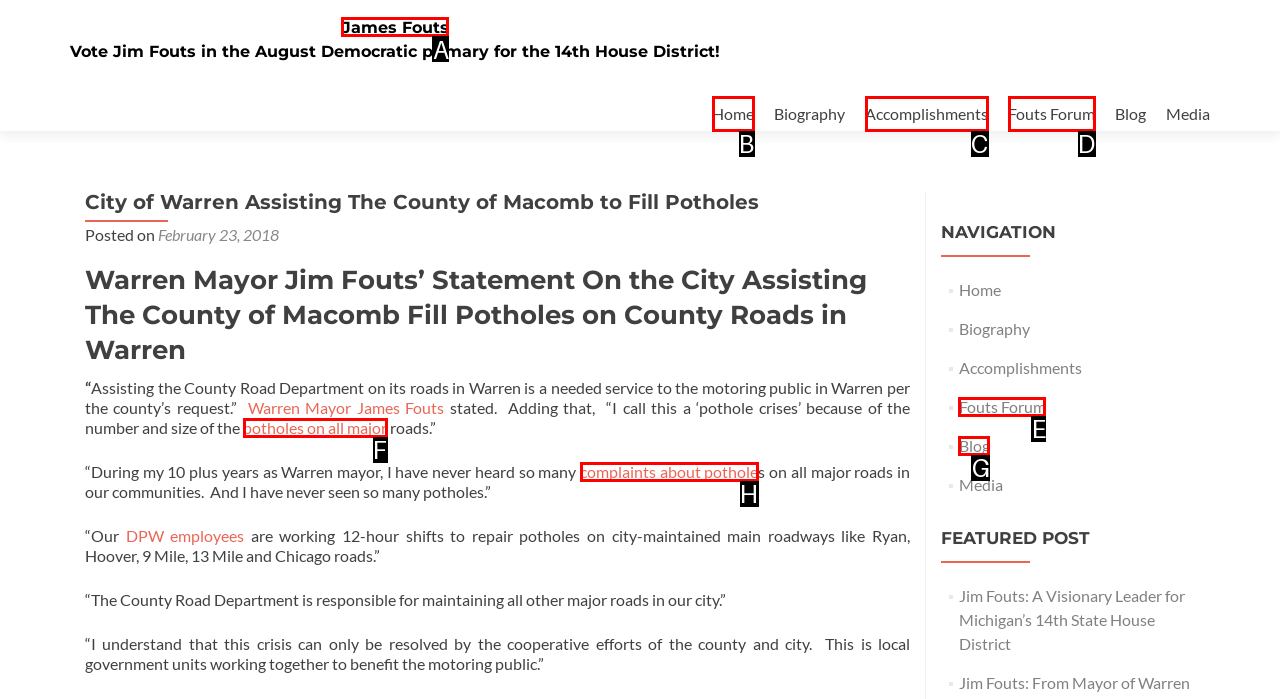Tell me which option best matches this description: complaints about pothole
Answer with the letter of the matching option directly from the given choices.

H